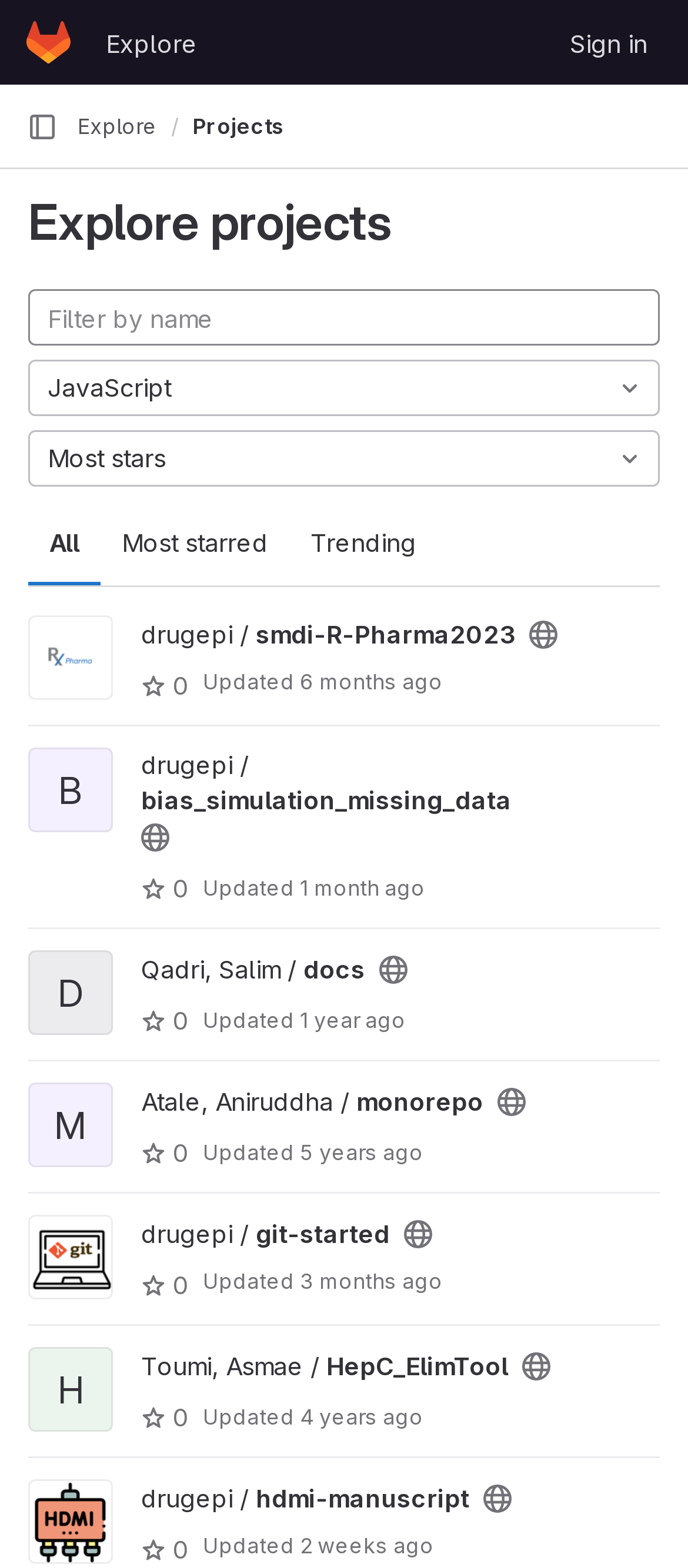Use the details in the image to answer the question thoroughly: 
How many tabs are there in the tablist?

I looked at the tablist on the page and counted the number of tabs, which are 'All', 'Most starred', and 'Trending'. There are 3 tabs in total.